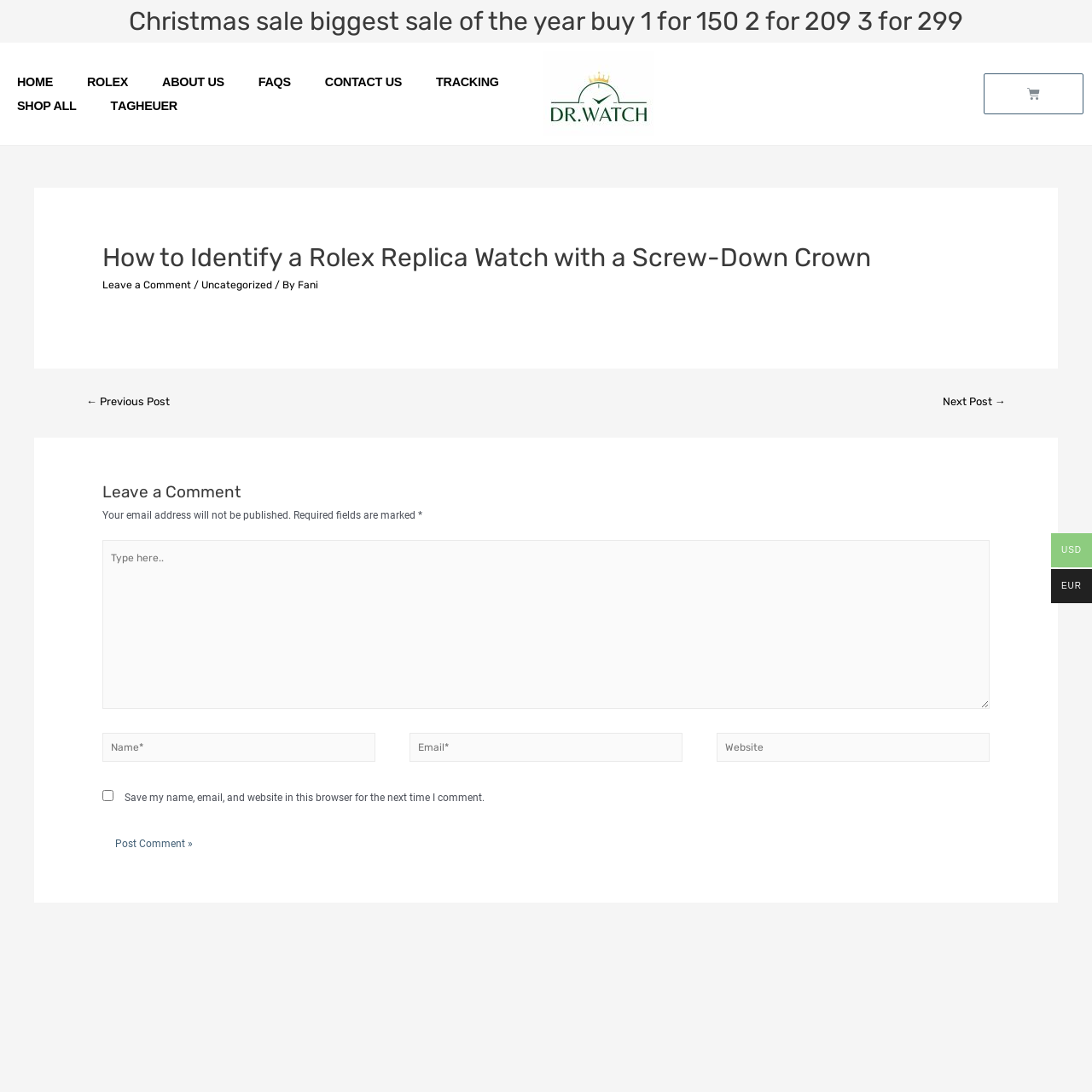Identify the bounding box coordinates for the element that needs to be clicked to fulfill this instruction: "Click on the Facebook link". Provide the coordinates in the format of four float numbers between 0 and 1: [left, top, right, bottom].

None